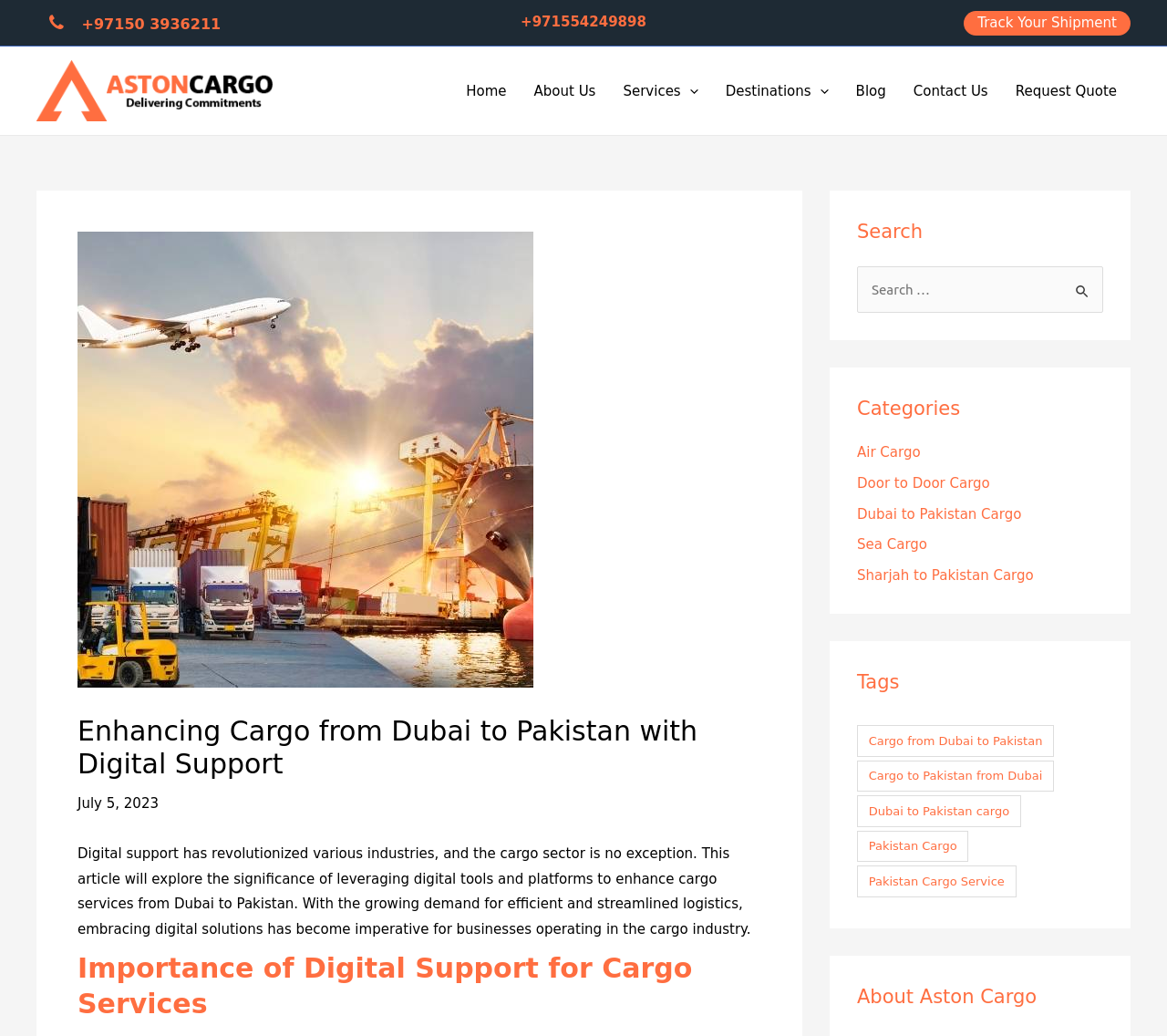What is the main topic of the article?
Please answer the question with a single word or phrase, referencing the image.

Digital support for cargo services